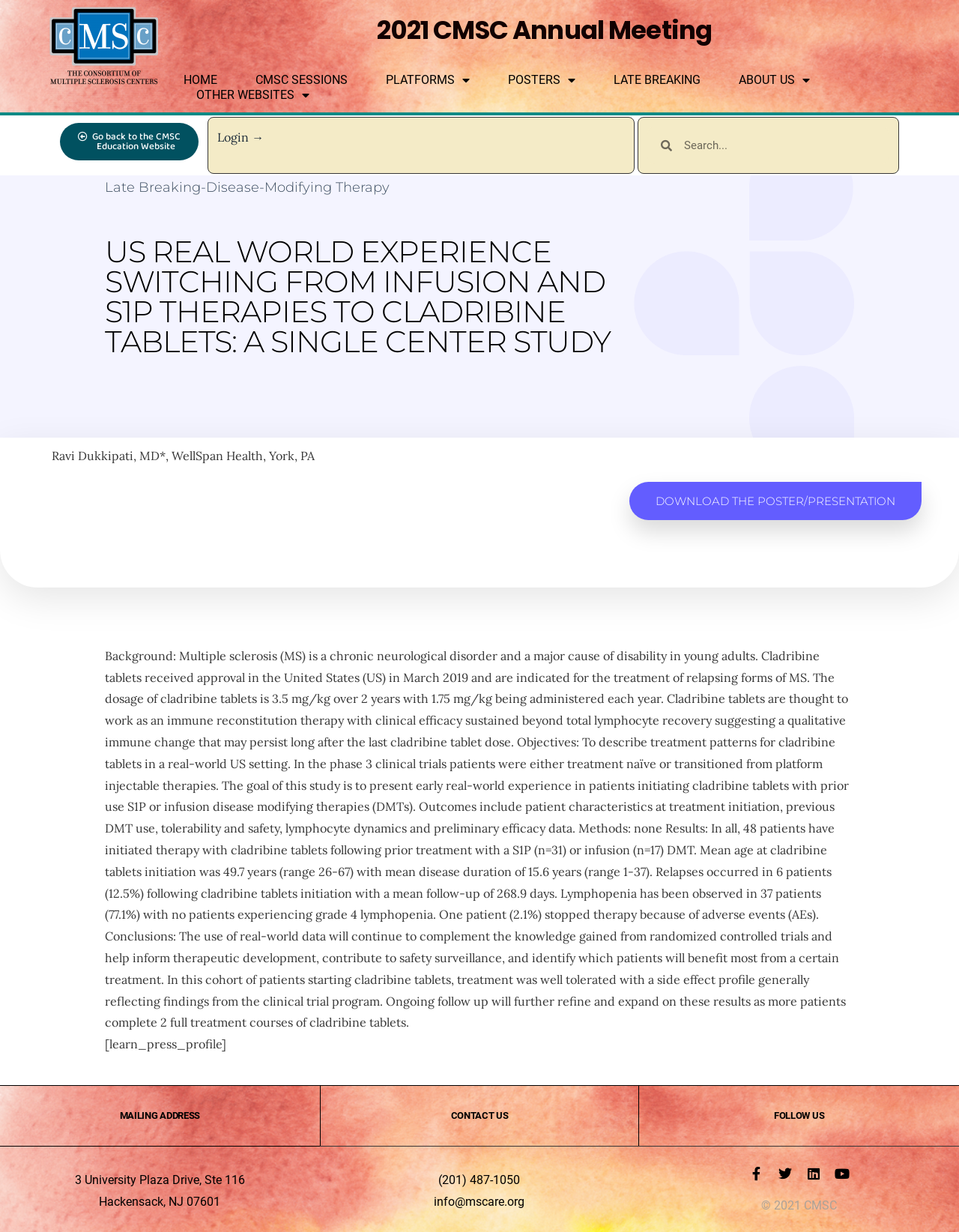What is the dosage of cladribine tablets?
With the help of the image, please provide a detailed response to the question.

I found the answer by reading the text in the StaticText element which describes the background of the study, specifically the part that mentions the dosage of cladribine tablets.